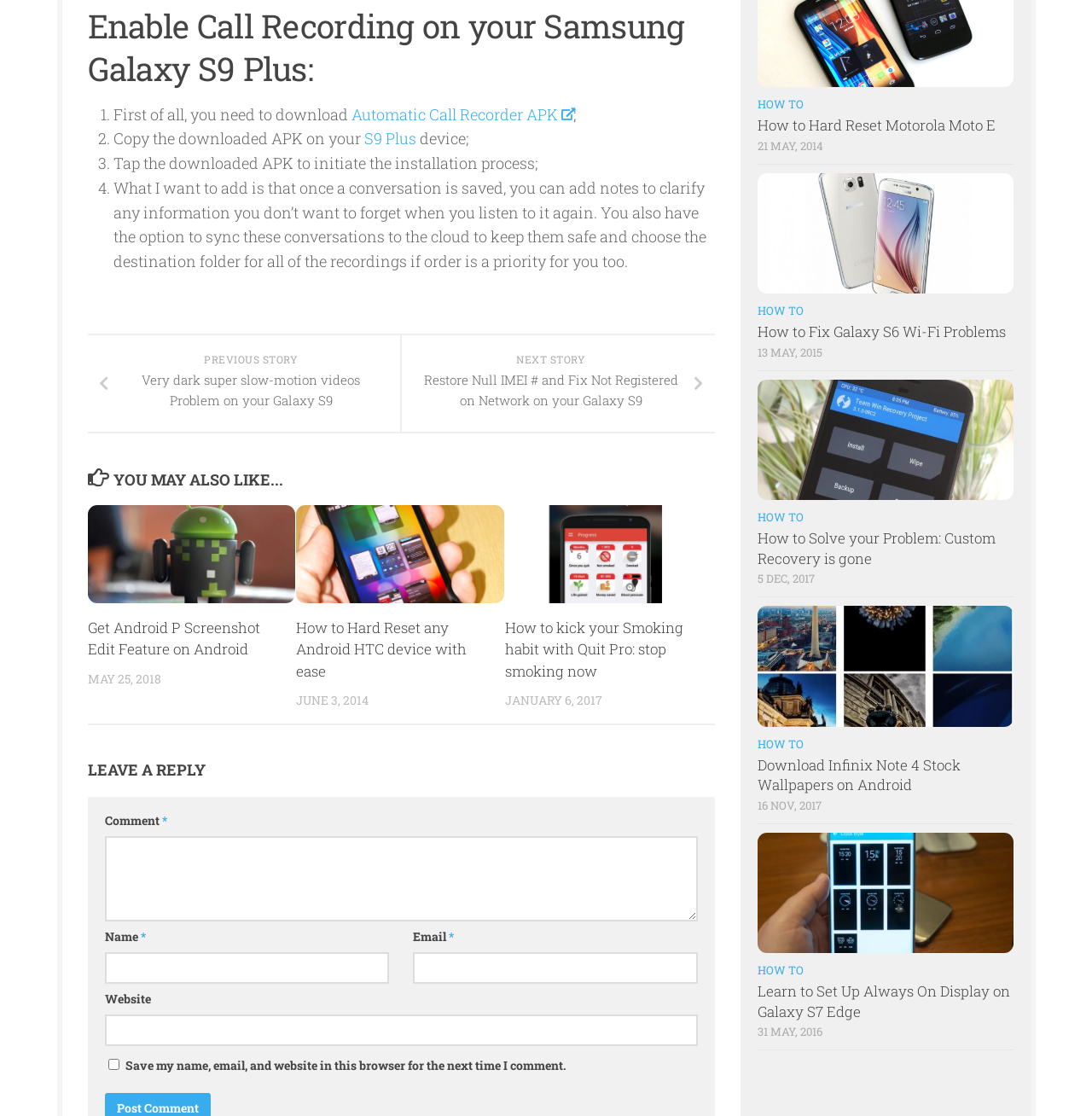Locate the bounding box coordinates of the UI element described by: "parent_node: Email * aria-describedby="email-notes" name="email"". Provide the coordinates as four float numbers between 0 and 1, formatted as [left, top, right, bottom].

[0.378, 0.853, 0.639, 0.881]